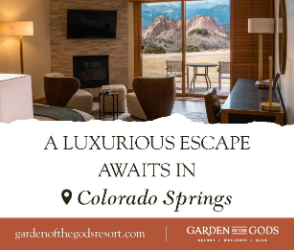Can you give a detailed response to the following question using the information from the image? What is the purpose of the overlaid text in the image?

The overlaid text in the image serves to promote the resort's website, encouraging guests to explore more about their extraordinary offerings and inviting them to experience a 'Luxurious Escape' in Colorado Springs.